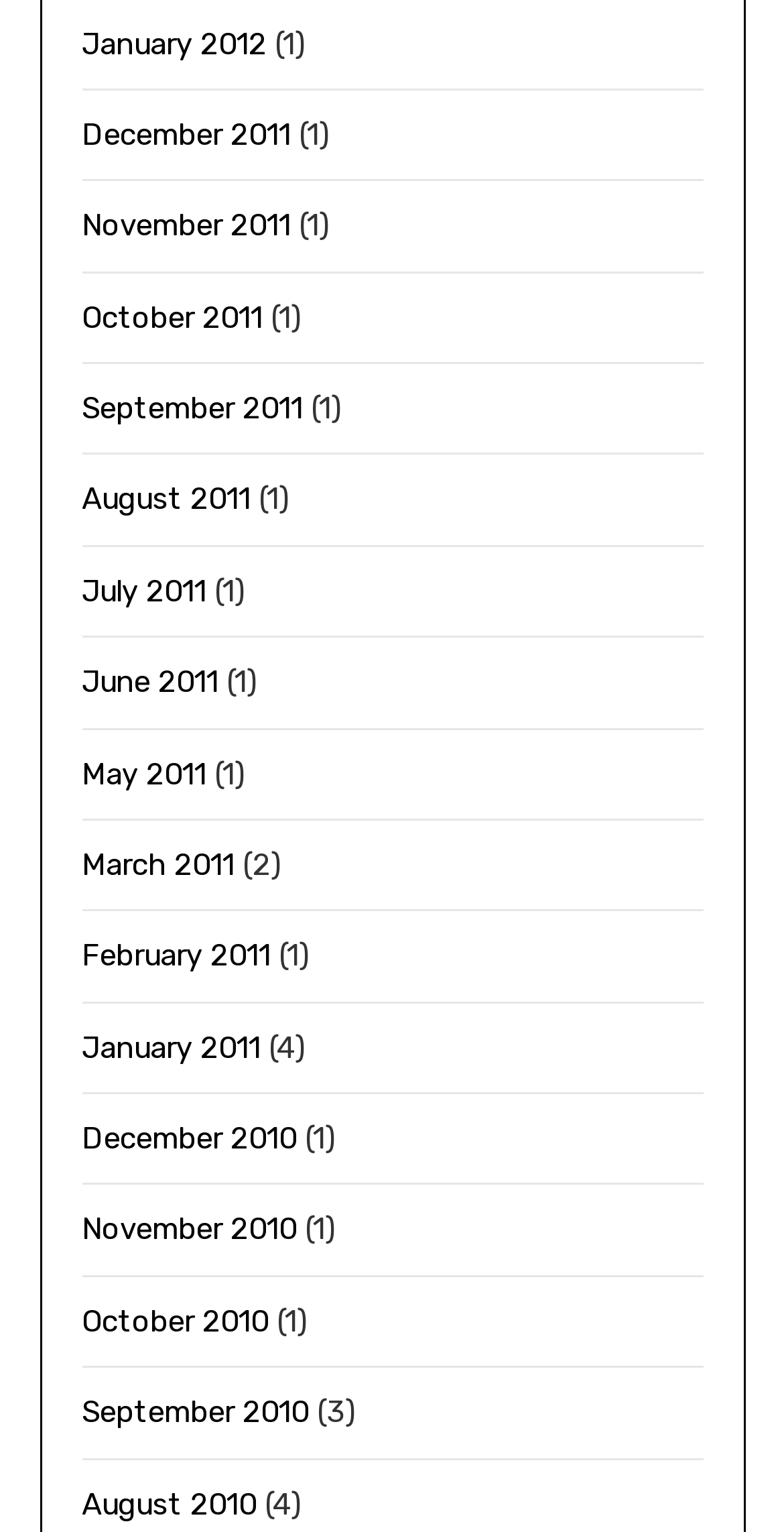Please provide a comprehensive answer to the question below using the information from the image: What is the purpose of the numbers in parentheses?

I observed that the numbers in parentheses, such as '(1)' or '(4)', are located next to some of the month links. I inferred that these numbers indicate the number of links associated with each month.